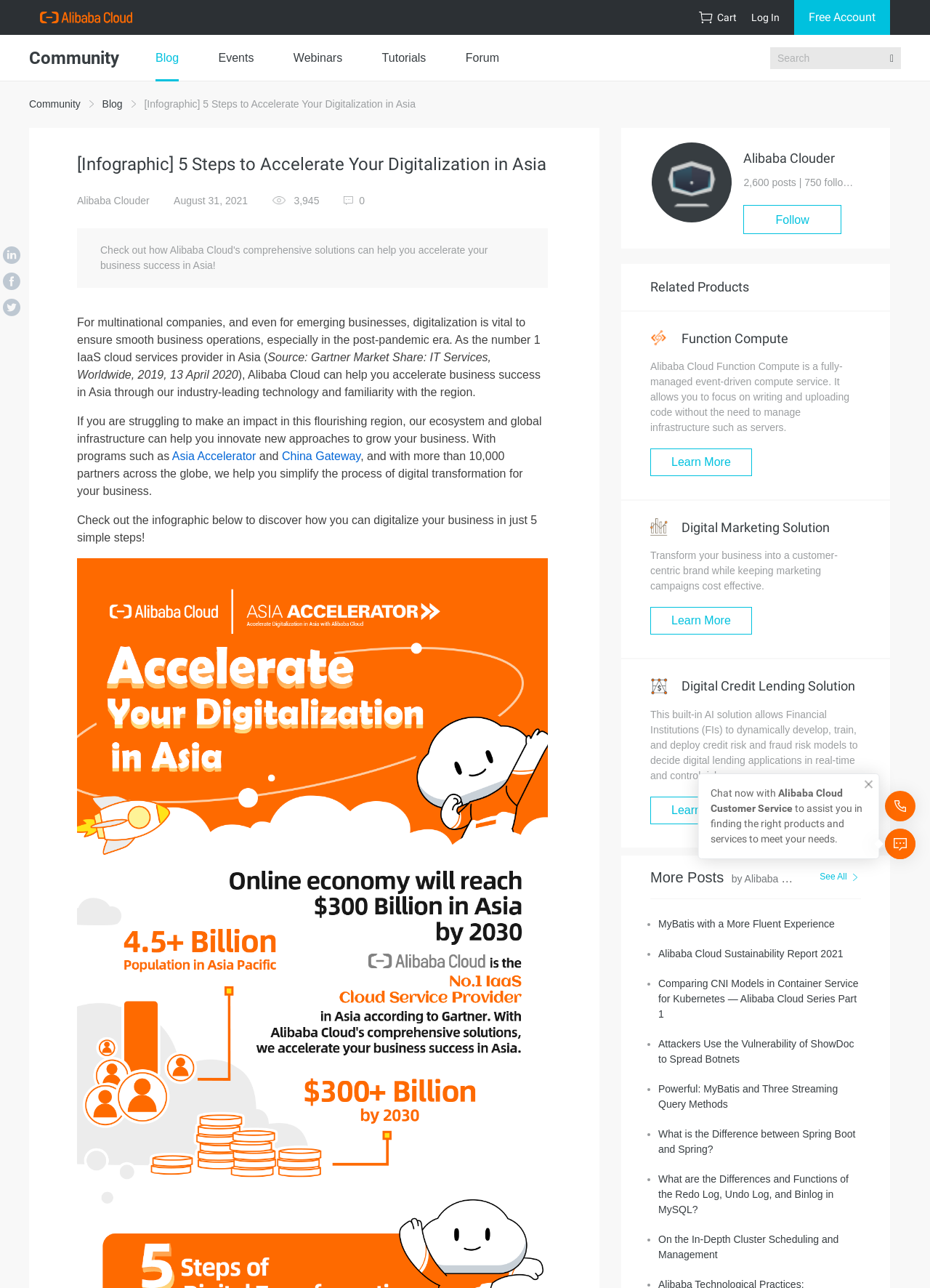Given the description "Free Account", determine the bounding box of the corresponding UI element.

[0.854, 0.0, 0.957, 0.027]